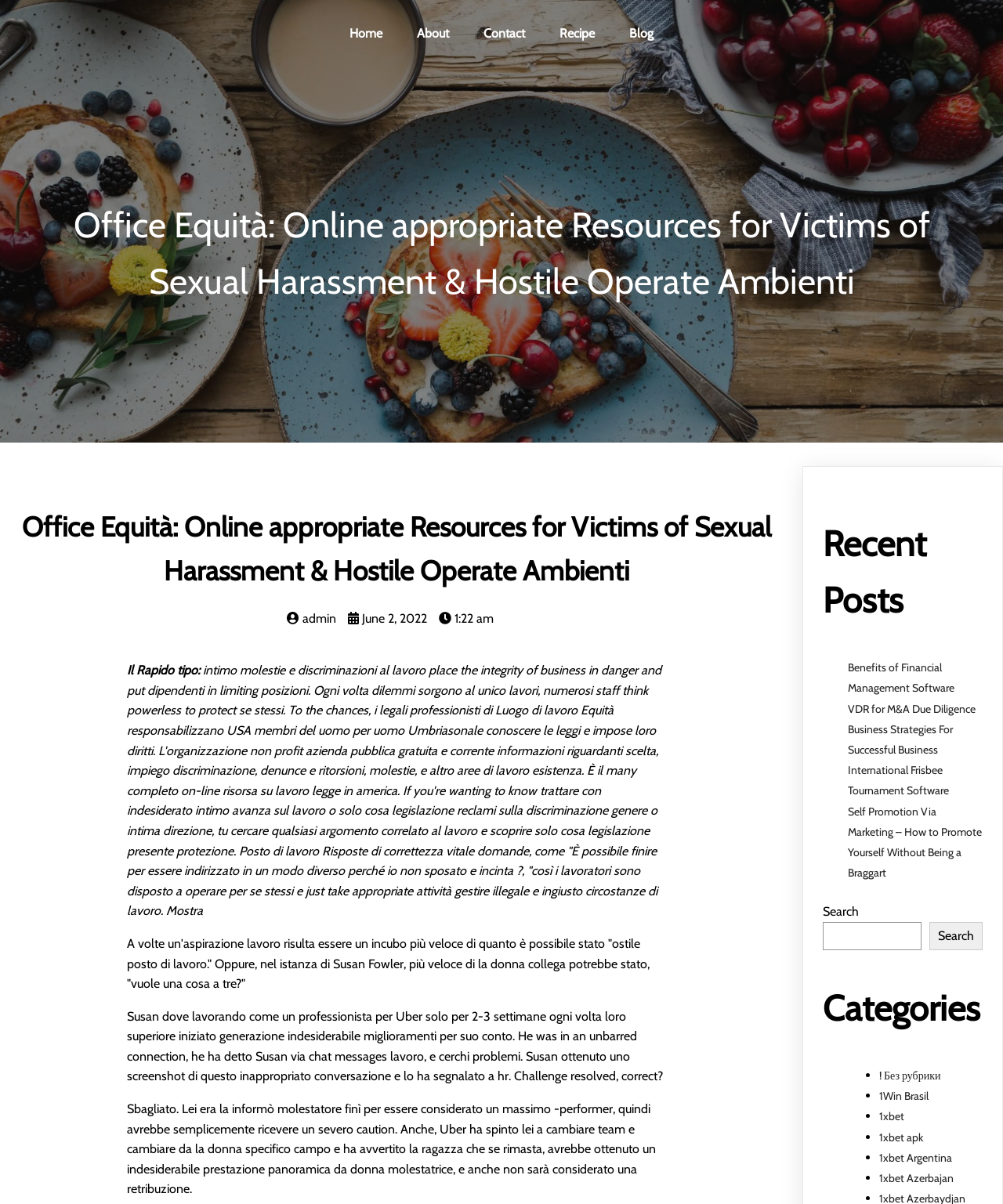Can you find the bounding box coordinates for the element to click on to achieve the instruction: "Click the Post Comment button"?

None